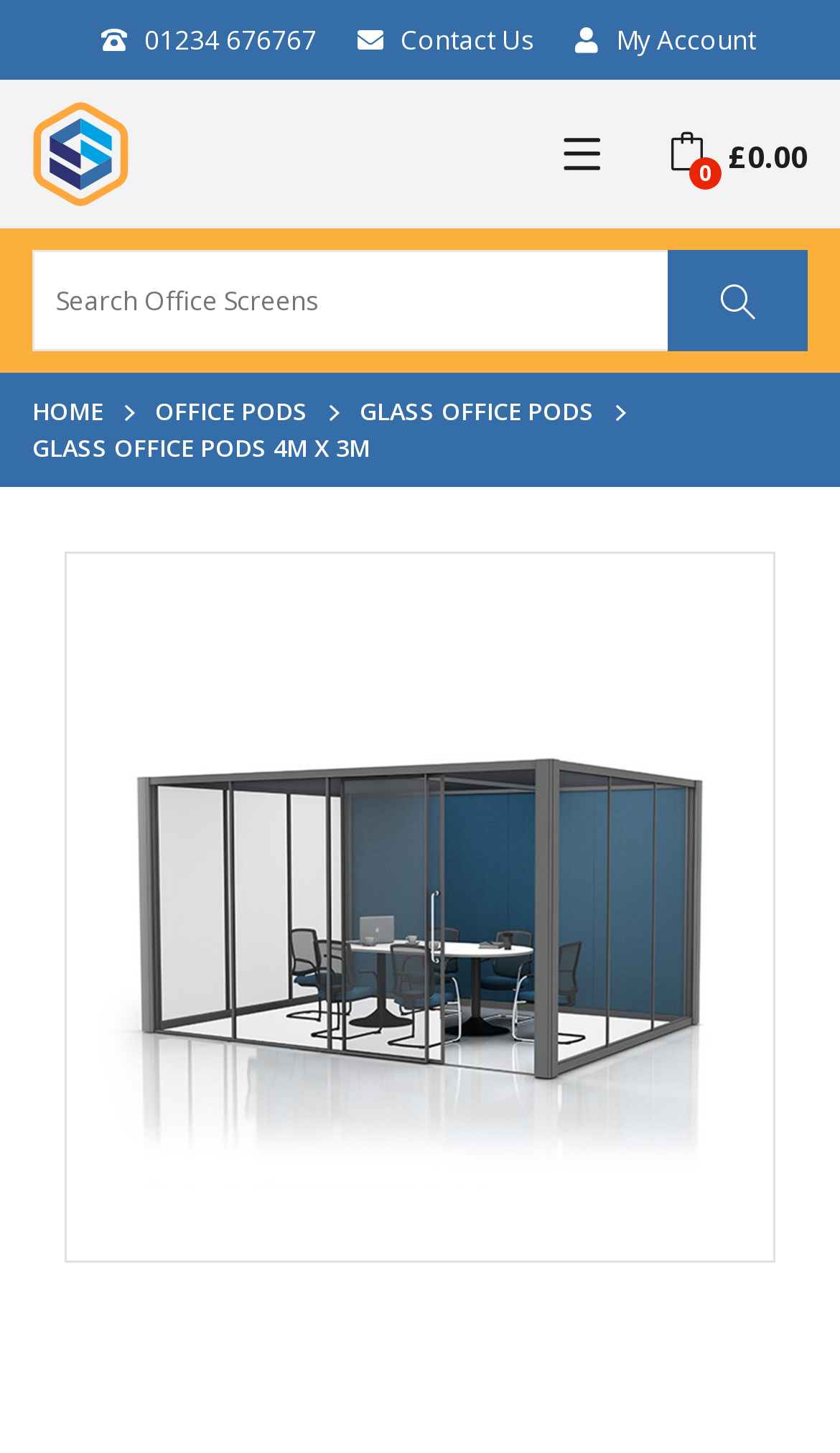Please identify the bounding box coordinates of the element's region that should be clicked to execute the following instruction: "View 4x3m glass office meeting pod". The bounding box coordinates must be four float numbers between 0 and 1, i.e., [left, top, right, bottom].

[0.077, 0.608, 0.923, 0.635]